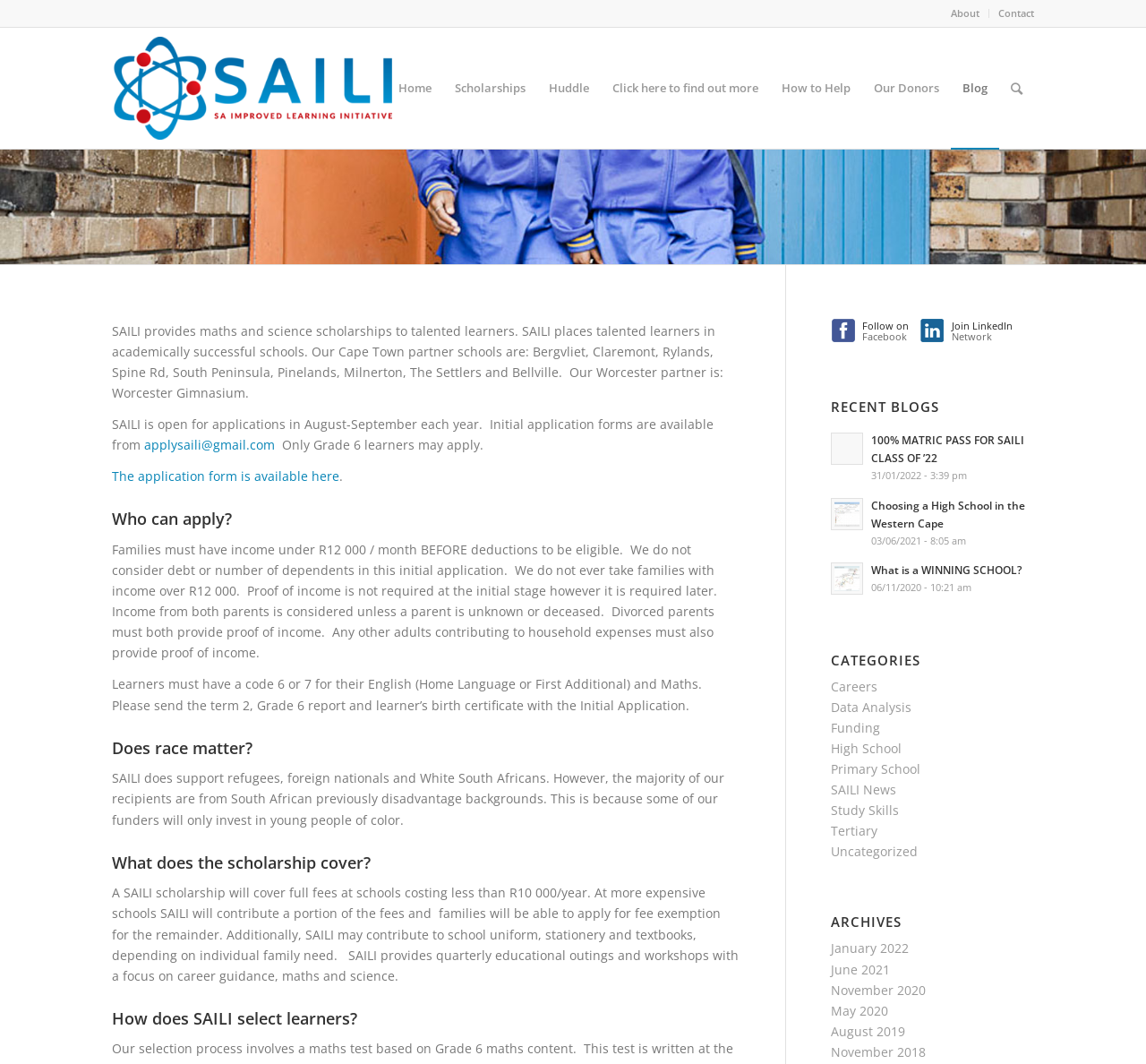Based on what you see in the screenshot, provide a thorough answer to this question: What is the income requirement for SAILI scholarship?

The webpage states that families must have an income under R12,000 per month before deductions to be eligible for the SAILI scholarship.